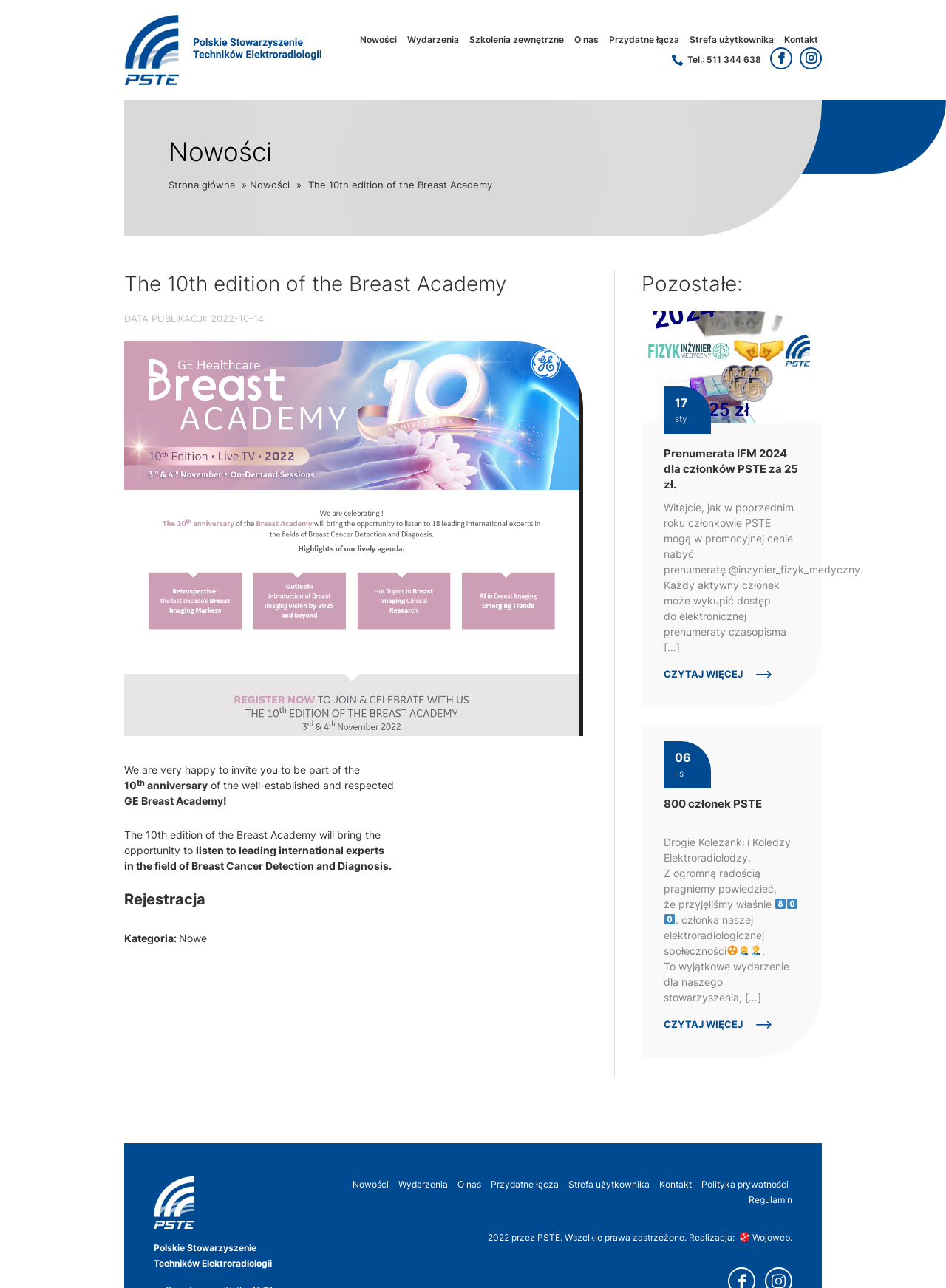Give a detailed explanation of the elements present on the webpage.

The webpage is an anniversary celebration page for the 10th edition of the Breast Academy, a well-established and respected institution. At the top, there is a logo of the Polskie Stowarzyszenie Techników Elektroradiologii (PSTE) with a link to its website. Below the logo, there are several navigation links, including "Nowości" (News), "Wydarzenia" (Events), "Szkolenia zewnętrzne" (External Training), "O nas" (About us), "Przydatne łącza" (Useful links), "Strefa użytkownika" (User zone), and "Kontakt" (Contact).

The main content of the page is divided into several sections. The first section announces the 10th edition of the Breast Academy, with a heading and a brief description of the event. Below this section, there is a paragraph of text inviting readers to be part of the anniversary celebration.

The next section appears to be a news article or a blog post, with a heading "Prenumerata IFM 2024 dla członków PSTE za 25 zł." (Subscription to IFM 2024 for PSTE members for 25 zł). The article discusses the possibility for PSTE members to purchase a subscription to a medical journal at a promotional price.

Following this section, there is another news article or blog post, this time celebrating the 800th member of PSTE. The article includes several images, including emojis, and congratulates the members of the PSTE community.

At the bottom of the page, there is a footer section with links to various pages, including "Nowości", "Wydarzenia", "O nas", "Przydatne łącza", "Strefa użytkownika", "Kontakt", "Polityka prywatności" (Privacy policy), and "Regulamin" (Regulations). There is also a copyright notice and a mention of the website's realization by Wojoweb.